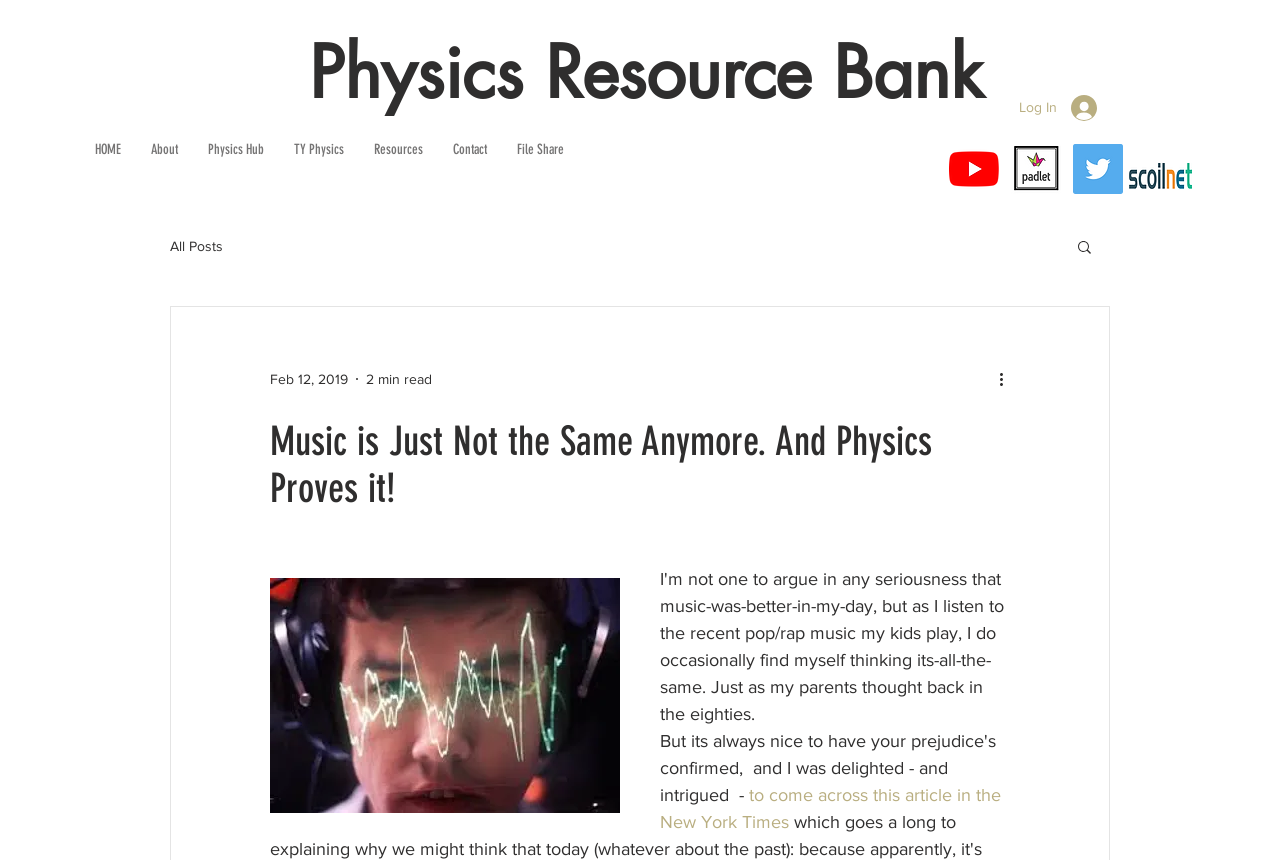Elaborate on the different components and information displayed on the webpage.

The webpage appears to be a blog post titled "Music is Just Not the Same Anymore. And Physics Proves it!" with a focus on the author's opinion about the current state of music. 

At the top of the page, there is a heading "Physics Resource Bank" followed by a link to the same. A "Log In" button is positioned to the right of this heading, accompanied by a small image. 

Below this, a navigation menu labeled "Site" is situated, containing links to various sections of the website, including "HOME", "About", "Physics Hub", "TY Physics", "Resources", "Contact", and "File Share". 

To the right of the navigation menu, a social bar is present, featuring links to the website's YouTube, Padlet, and Twitter profiles, each accompanied by an icon. 

Further down, a link to "scoilnet.png" is displayed, accompanied by an image. 

The main content of the blog post begins with a navigation menu labeled "blog", which contains a link to "All Posts". A "Search" button is positioned to the right of this menu, accompanied by a small image. 

Below this, the blog post's title "Music is Just Not the Same Anymore. And Physics Proves it!" is displayed in a large heading. The post's metadata, including the date "Feb 12, 2019" and the reading time "2 min read", is shown below the title. 

A "More actions" button is positioned to the right of the metadata, accompanied by a small image. The blog post's content follows, with a link to an article in the New York Times mentioned towards the end.